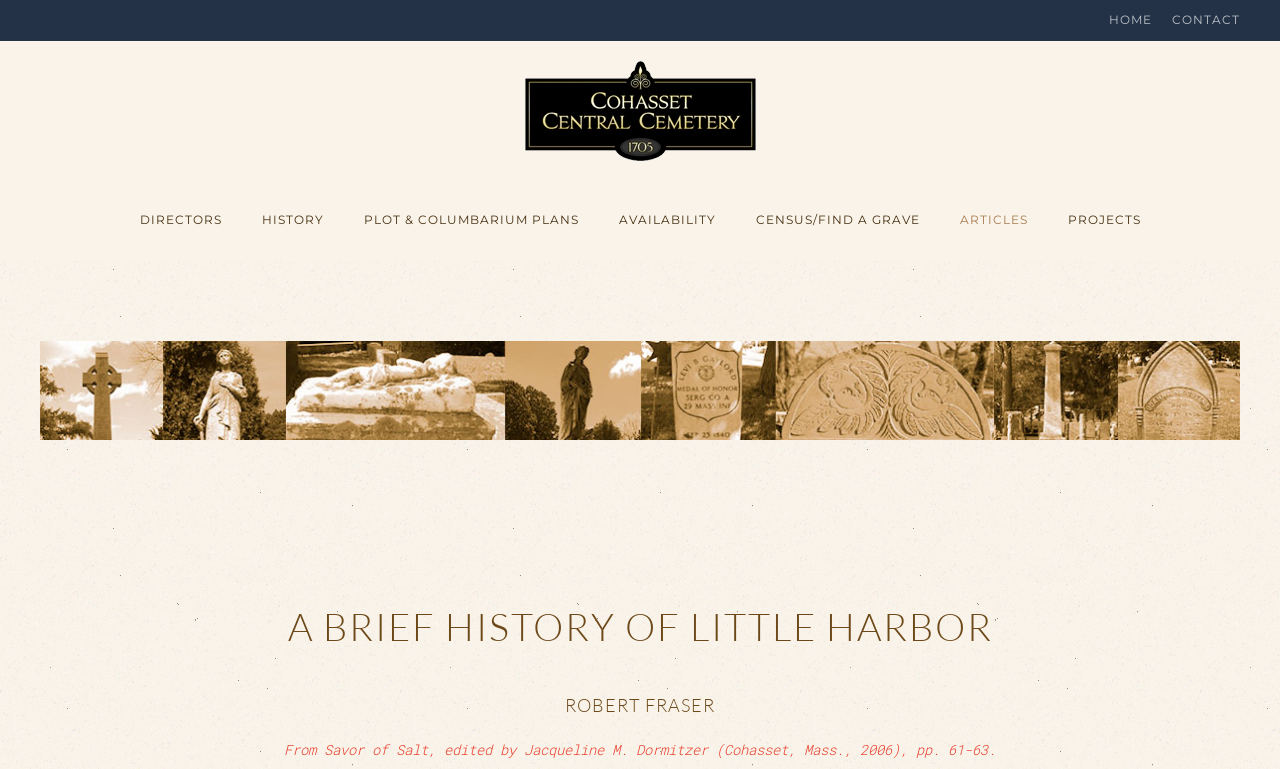Could you specify the bounding box coordinates for the clickable section to complete the following instruction: "view history"?

[0.204, 0.235, 0.253, 0.339]